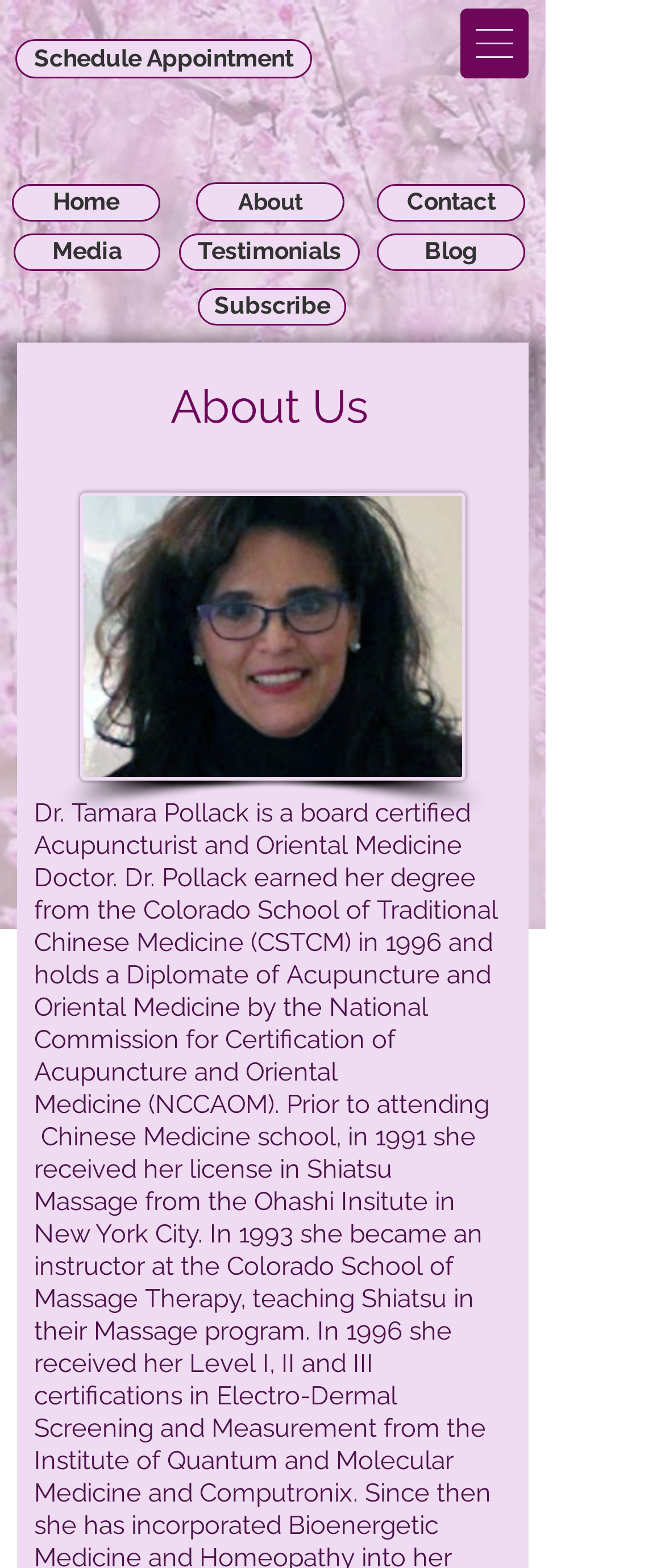Based on the element description Schedule Appointment, identify the bounding box coordinates for the UI element. The coordinates should be in the format (top-left x, top-left y, bottom-right x, bottom-right y) and within the 0 to 1 range.

[0.023, 0.025, 0.469, 0.05]